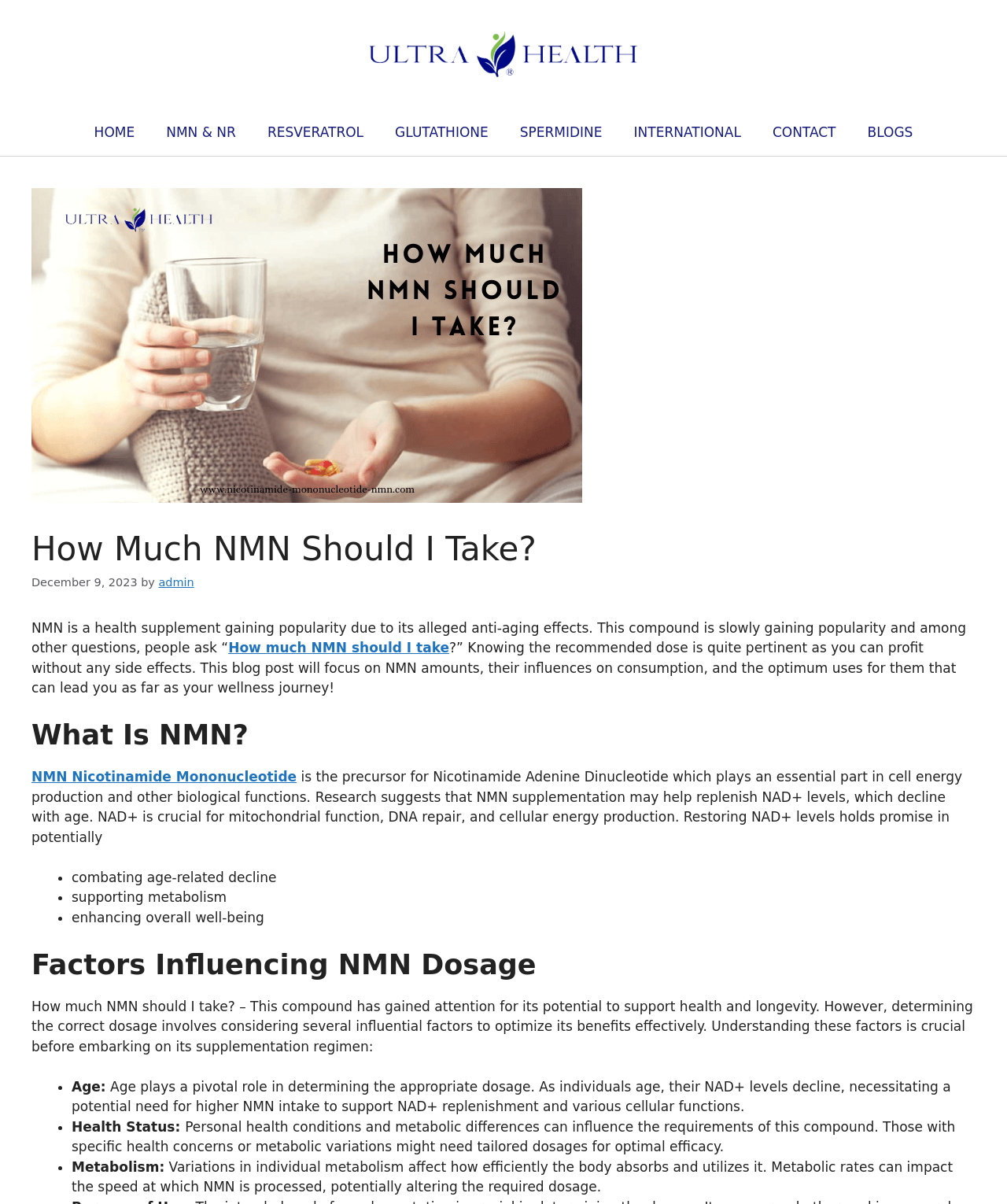Find the bounding box coordinates of the clickable element required to execute the following instruction: "Click the 'HOME' link". Provide the coordinates as four float numbers between 0 and 1, i.e., [left, top, right, bottom].

[0.078, 0.09, 0.149, 0.129]